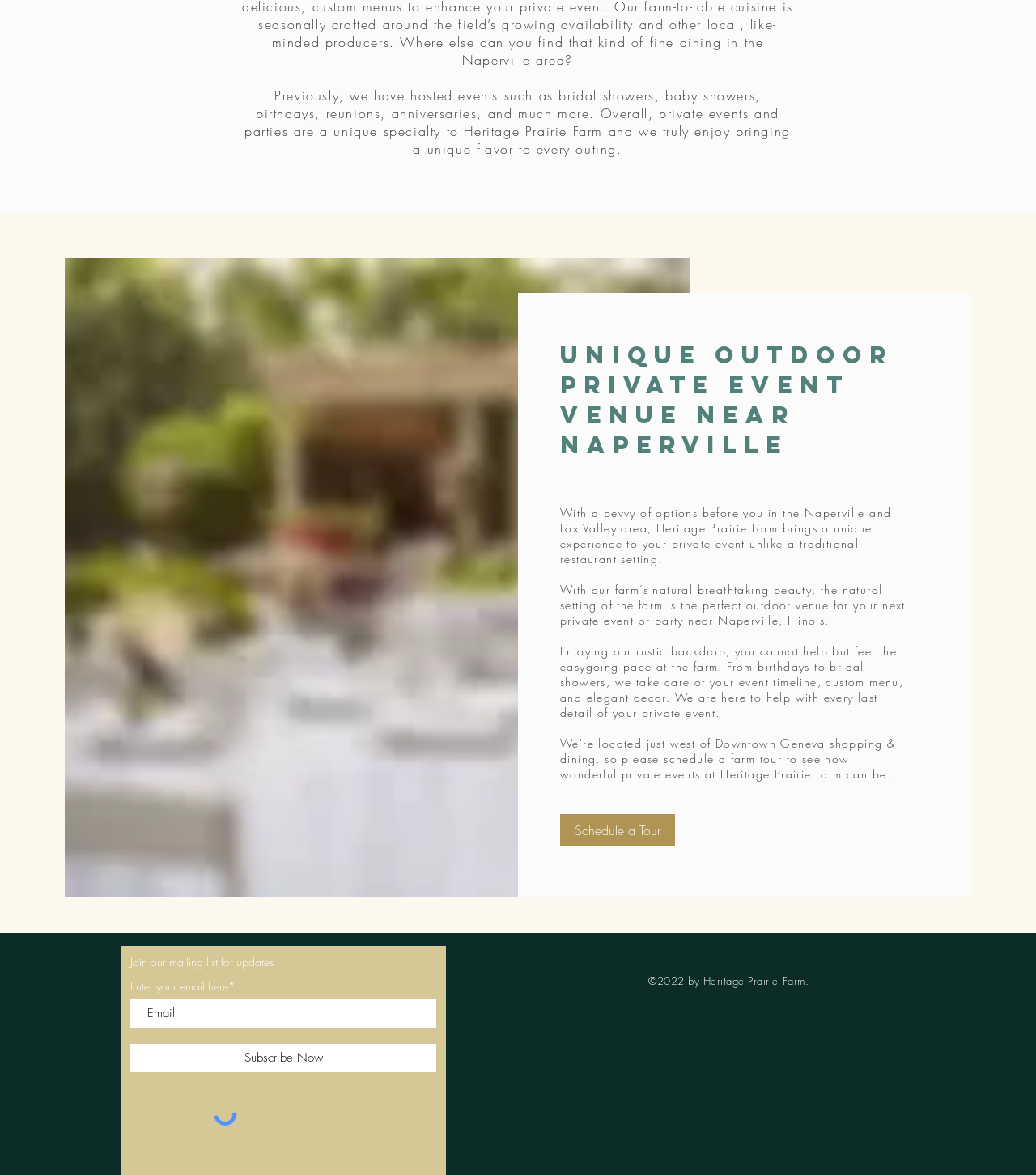What is the main theme of this webpage?
Provide a well-explained and detailed answer to the question.

Based on the content of the webpage, it appears to be promoting Heritage Prairie Farm as a unique outdoor private event venue near Naperville, Illinois. The text describes the farm's natural beauty and its ability to host various private events and parties.